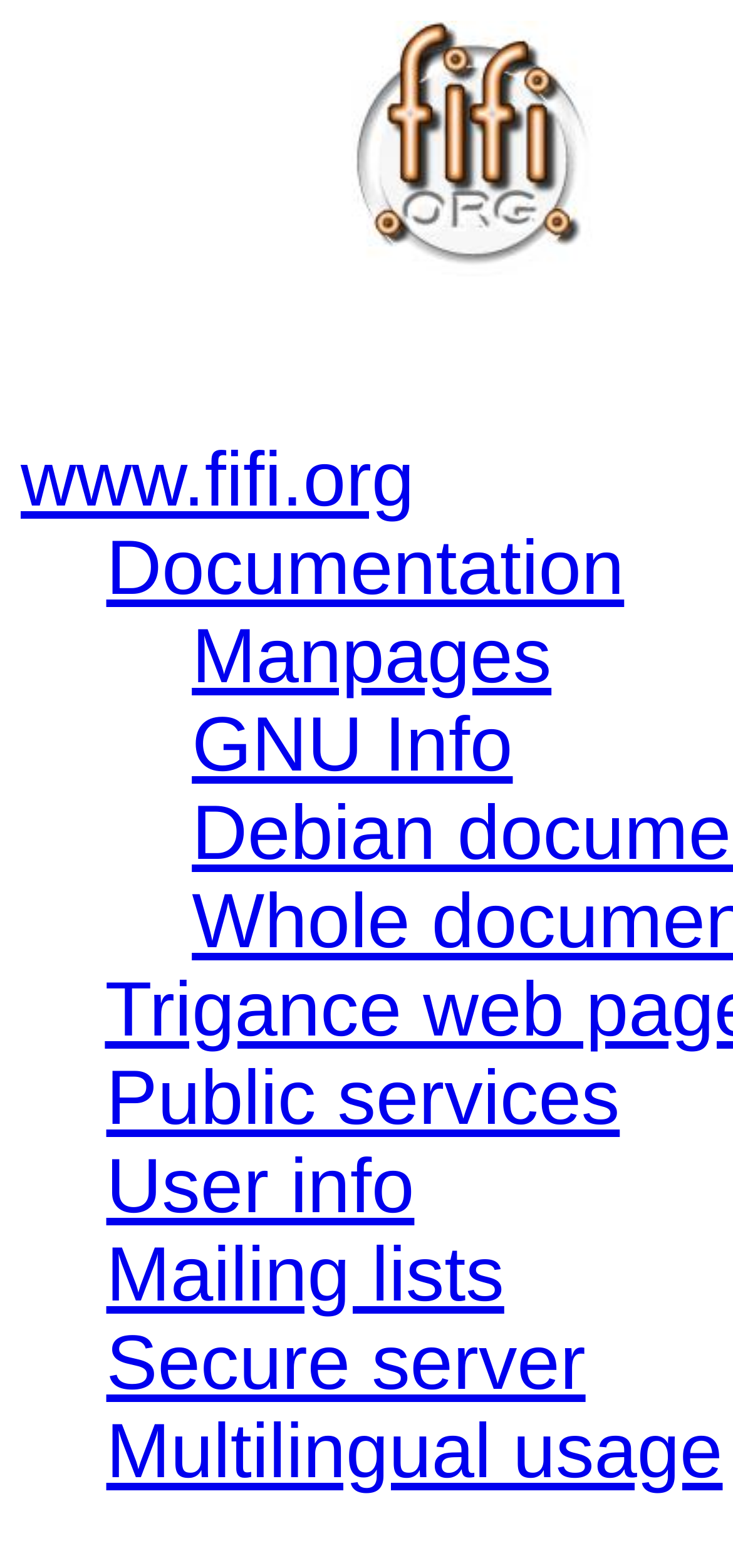Determine the bounding box coordinates of the clickable element necessary to fulfill the instruction: "View patent information". Provide the coordinates as four float numbers within the 0 to 1 range, i.e., [left, top, right, bottom].

None